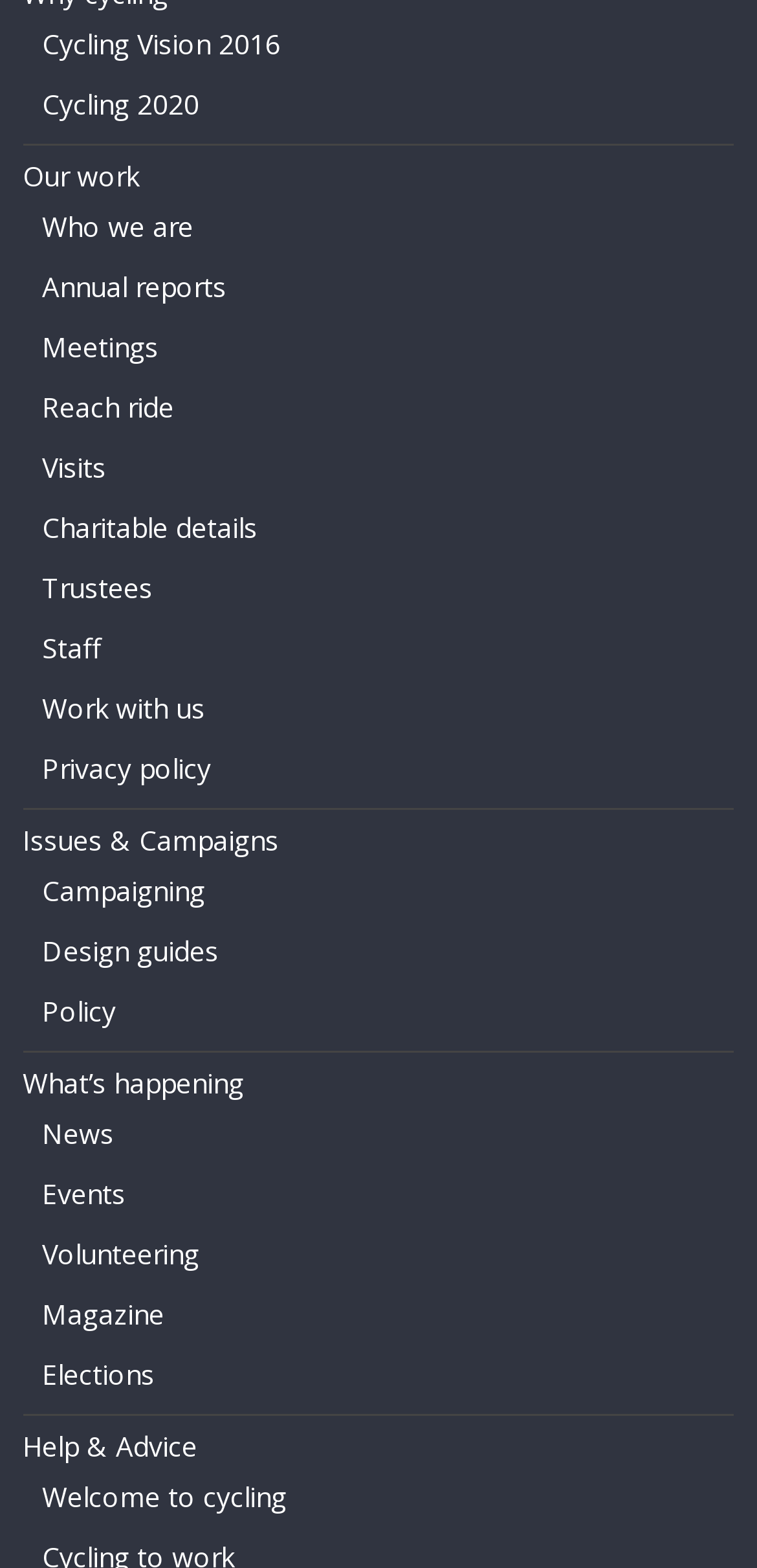Could you specify the bounding box coordinates for the clickable section to complete the following instruction: "Explore charitable details"?

[0.056, 0.325, 0.34, 0.348]